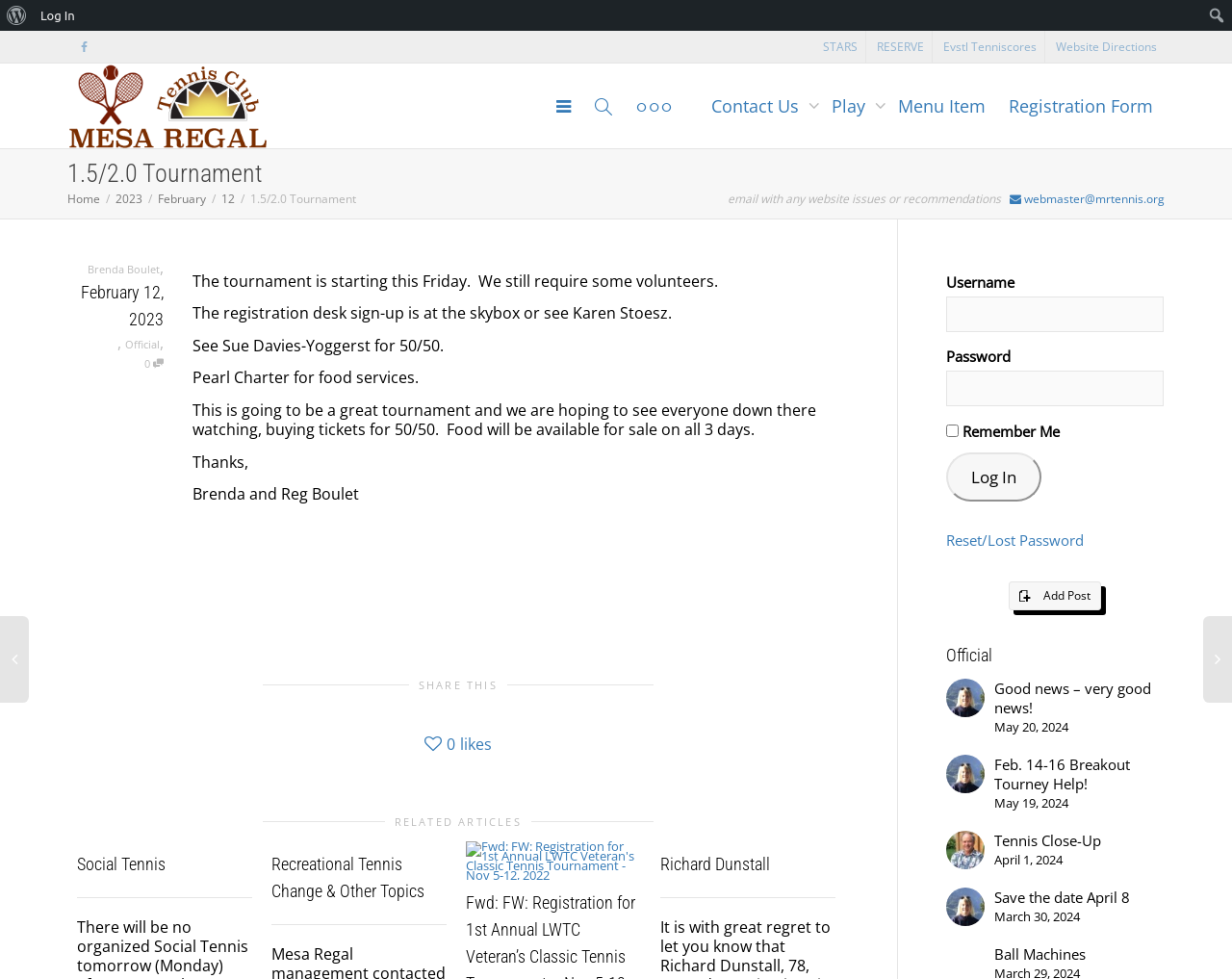What is the purpose of the registration desk sign-up?
Examine the webpage screenshot and provide an in-depth answer to the question.

In the article section, I found a static text element that mentions 'The registration desk sign-up is at the skybox or see Karen Stoesz.' This suggests that the purpose of the registration desk sign-up is to see Karen Stoesz.